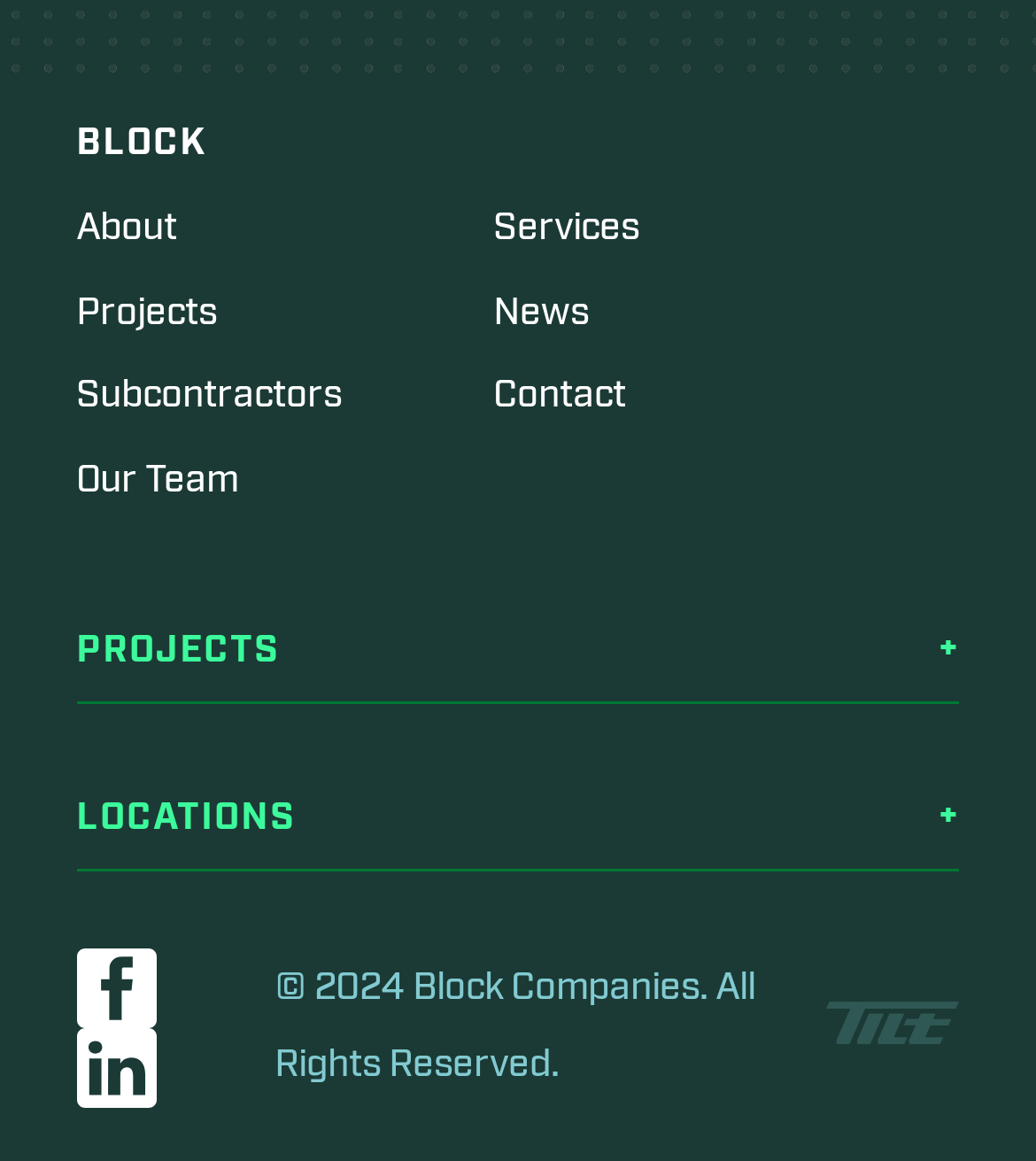What is the email address of Block Companies?
Look at the image and construct a detailed response to the question.

I found the email address at the bottom of the webpage, which is 'info@blockcompanies.com'. This is likely the contact email address of Block Companies.